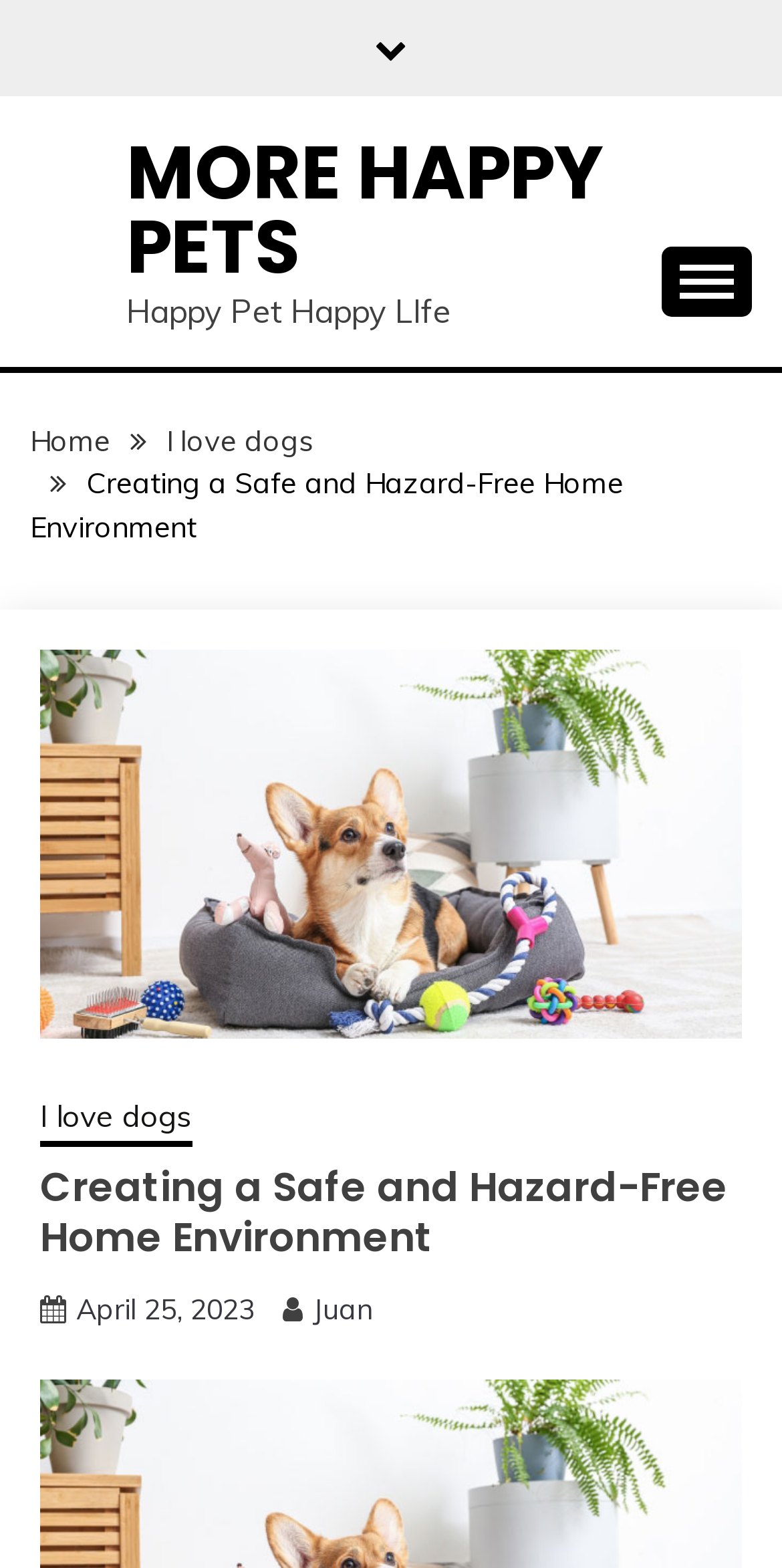Locate the headline of the webpage and generate its content.

Creating a Safe and Hazard-Free Home Environment